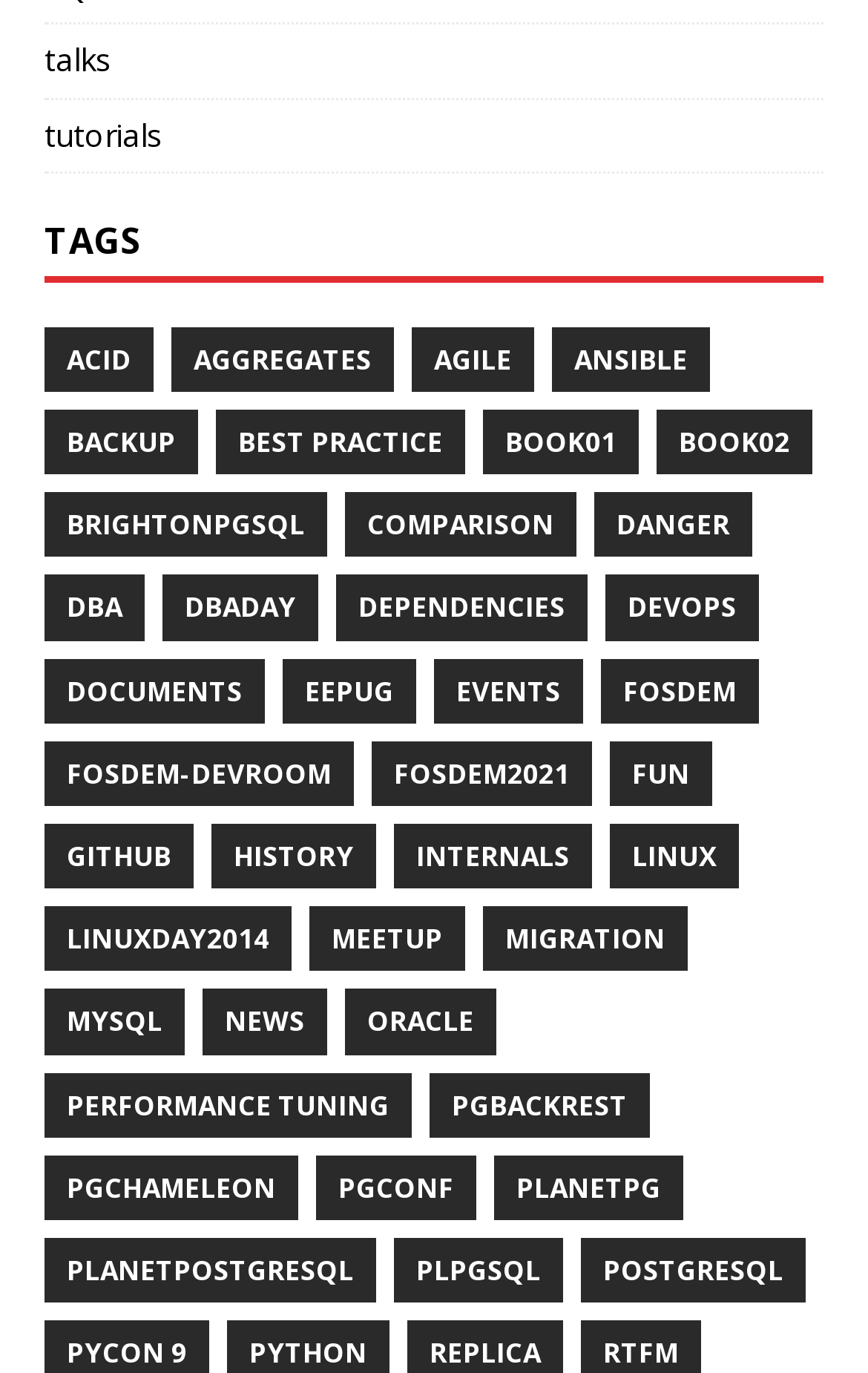Specify the bounding box coordinates of the area to click in order to execute this command: 'go to DOCUMENTS'. The coordinates should consist of four float numbers ranging from 0 to 1, and should be formatted as [left, top, right, bottom].

[0.051, 0.479, 0.305, 0.527]